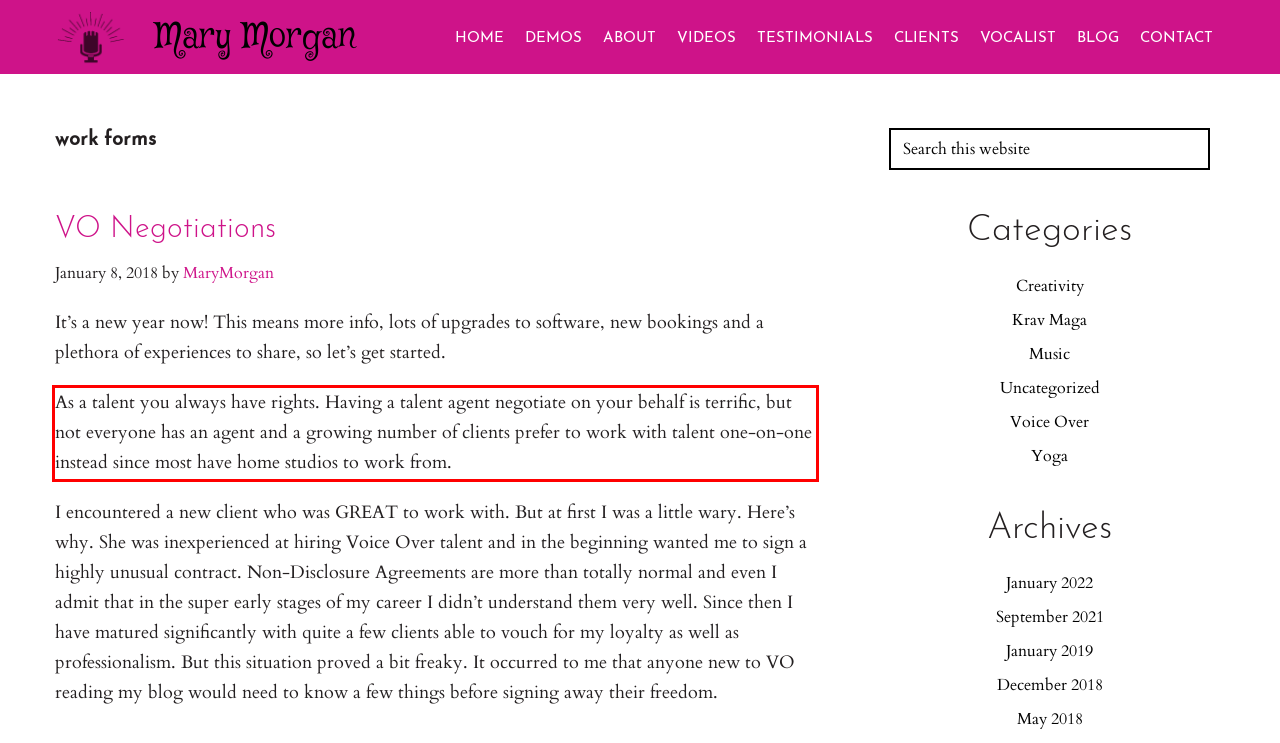You have a screenshot of a webpage where a UI element is enclosed in a red rectangle. Perform OCR to capture the text inside this red rectangle.

As a talent you always have rights. Having a talent agent negotiate on your behalf is terrific, but not everyone has an agent and a growing number of clients prefer to work with talent one-on-one instead since most have home studios to work from.